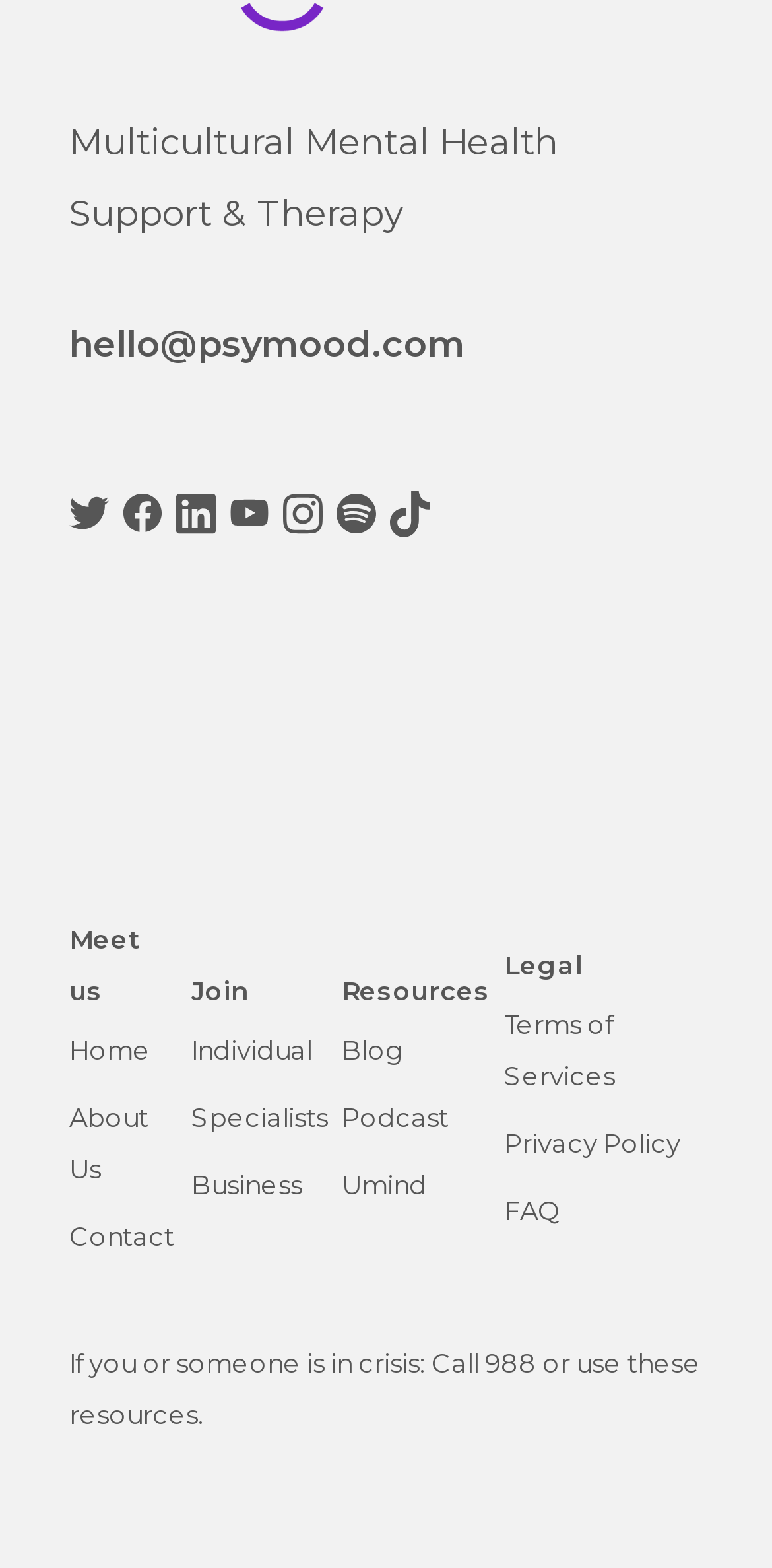Locate the UI element described by Contact in the provided webpage screenshot. Return the bounding box coordinates in the format (top-left x, top-left y, bottom-right x, bottom-right y), ensuring all values are between 0 and 1.

[0.09, 0.778, 0.226, 0.798]